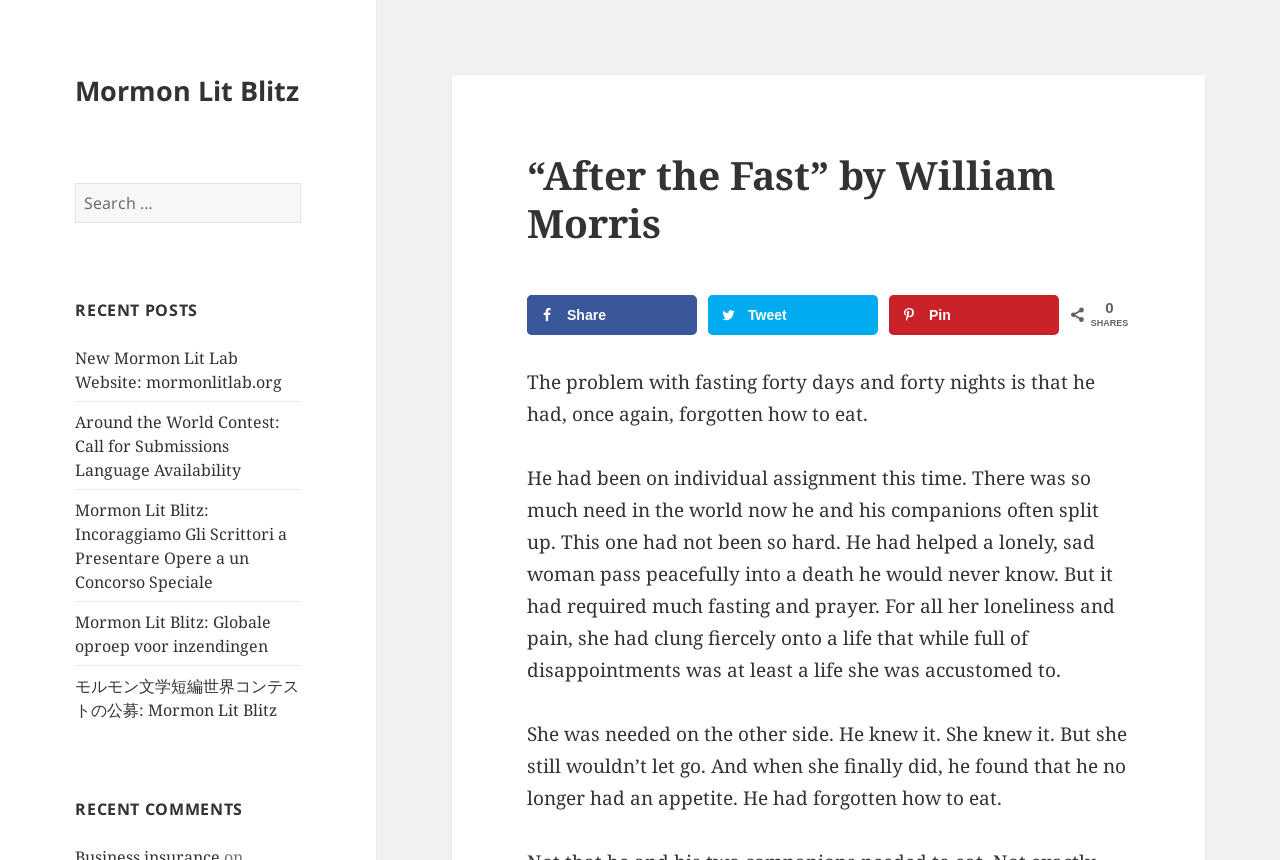Create a detailed narrative describing the layout and content of the webpage.

The webpage is titled "After the Fast" by William Morris, and it appears to be a literary blog or website focused on Mormon literature. At the top left, there is a link to "Mormon Lit Blitz" and a search bar with a "Search" button next to it. Below the search bar, there is a heading "RECENT POSTS" followed by a list of five links to recent posts, each with a different title and language.

On the right side of the page, there is a section with a heading "RECENT COMMENTS" and a header that contains the title of the current post, "“After the Fast” by William Morris". Below this header, there are three social media links to share, tweet, and pin the post, followed by a "SHARES" label.

The main content of the page is a short story or excerpt from a literary work, divided into three paragraphs. The story begins by describing a character who has forgotten how to eat after fasting for forty days and forty nights. The character had been on an individual assignment to help a lonely and sad woman pass away peacefully, which required much fasting and prayer. The story continues to describe the woman's reluctance to let go of life and the character's subsequent loss of appetite.